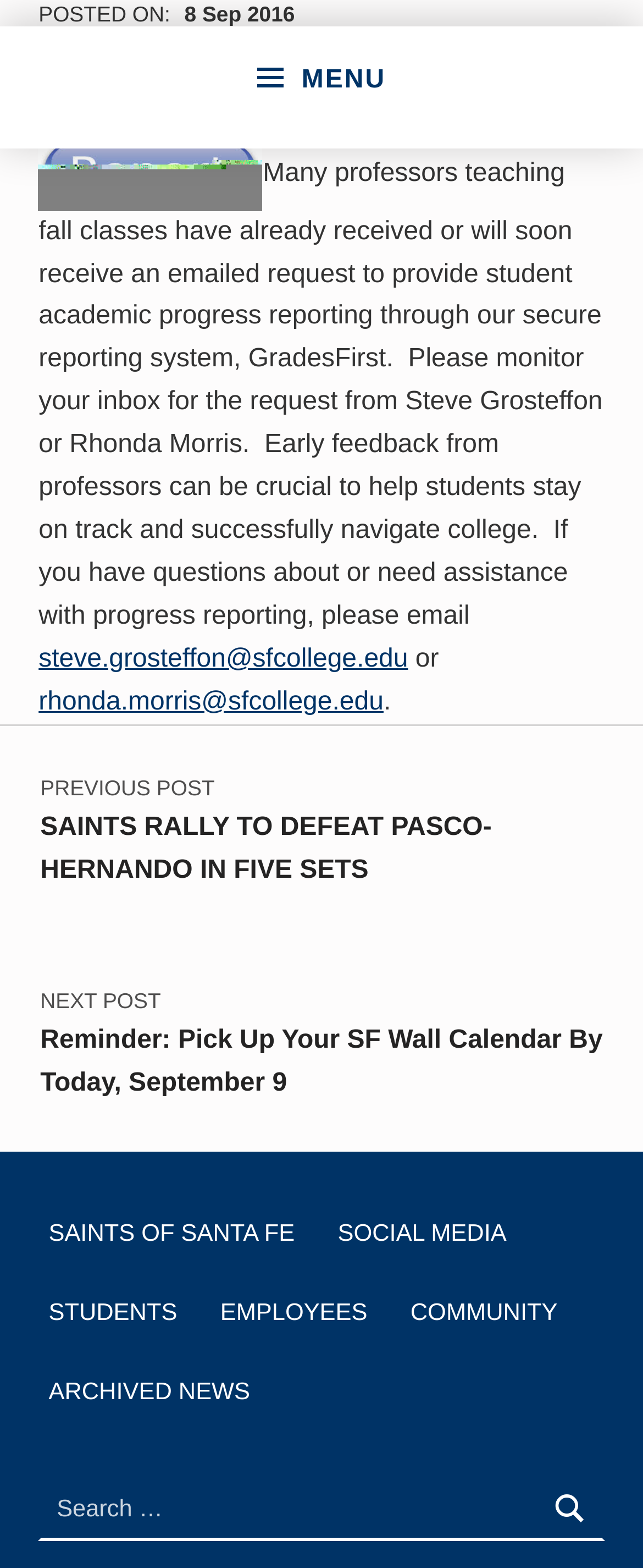Using the provided element description, identify the bounding box coordinates as (top-left x, top-left y, bottom-right x, bottom-right y). Ensure all values are between 0 and 1. Description: Datenschutzerklärung

None